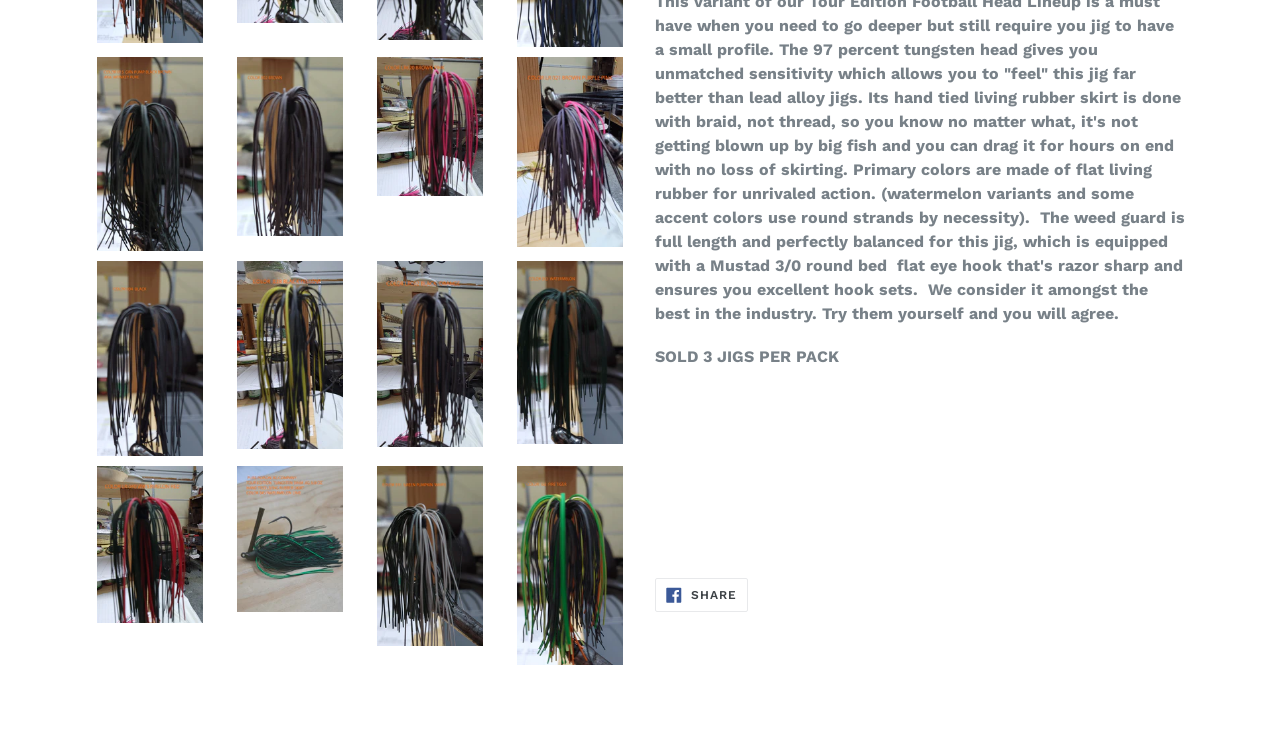Kindly determine the bounding box coordinates of the area that needs to be clicked to fulfill this instruction: "View TOUR EDITION TUNGSTEN FOOTBALL HEAD JIG 3/8 OZ 3/0 HOOK LIVING RUBBER SKIRT 3 pack".

[0.184, 0.076, 0.27, 0.326]